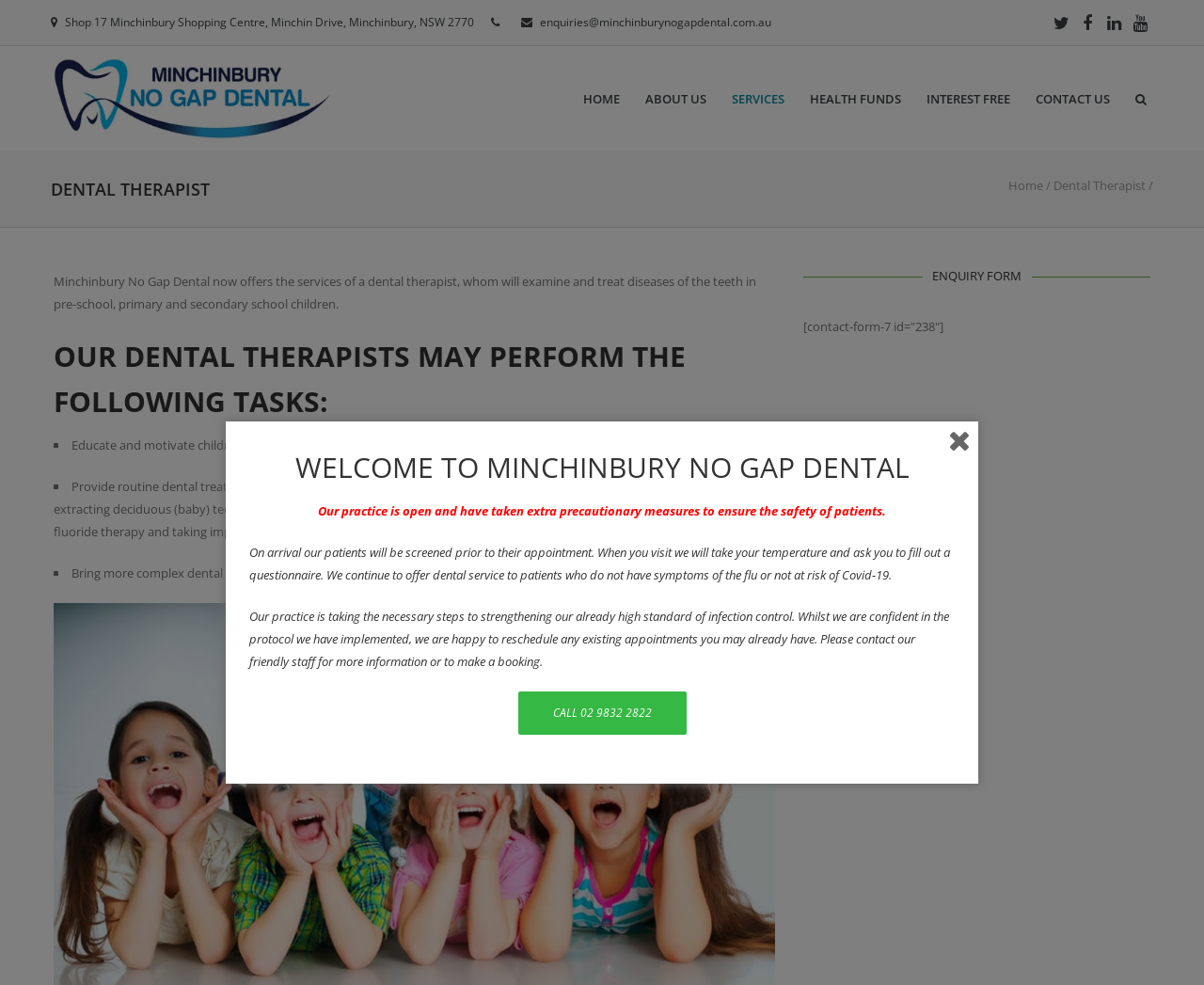Identify the coordinates of the bounding box for the element that must be clicked to accomplish the instruction: "Fill out the enquiry form".

[0.667, 0.323, 0.784, 0.34]